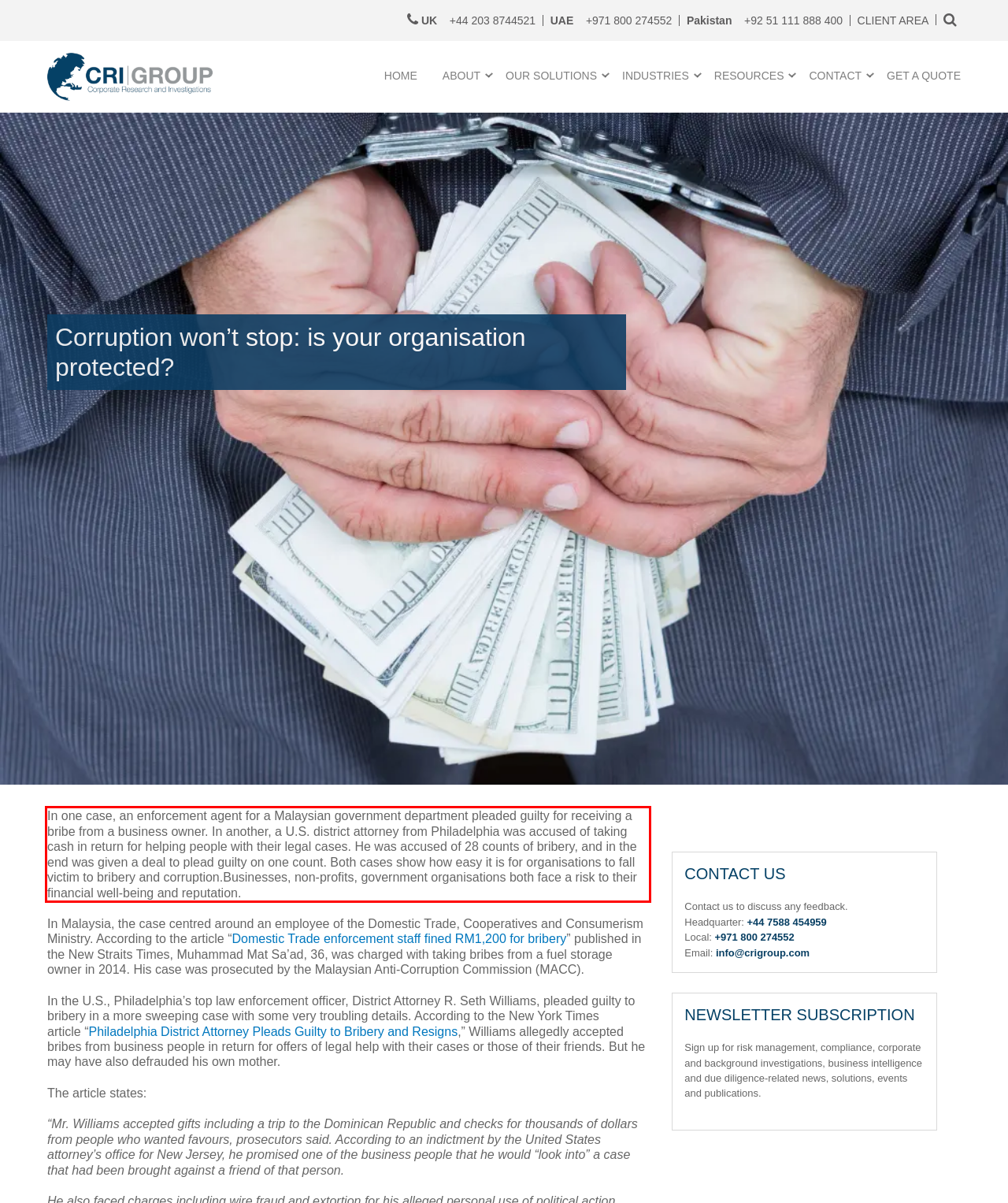Analyze the screenshot of the webpage that features a red bounding box and recognize the text content enclosed within this red bounding box.

In one case, an enforcement agent for a Malaysian government department pleaded guilty for receiving a bribe from a business owner. In another, a U.S. district attorney from Philadelphia was accused of taking cash in return for helping people with their legal cases. He was accused of 28 counts of bribery, and in the end was given a deal to plead guilty on one count. Both cases show how easy it is for organisations to fall victim to bribery and corruption.Businesses, non-profits, government organisations both face a risk to their financial well-being and reputation.